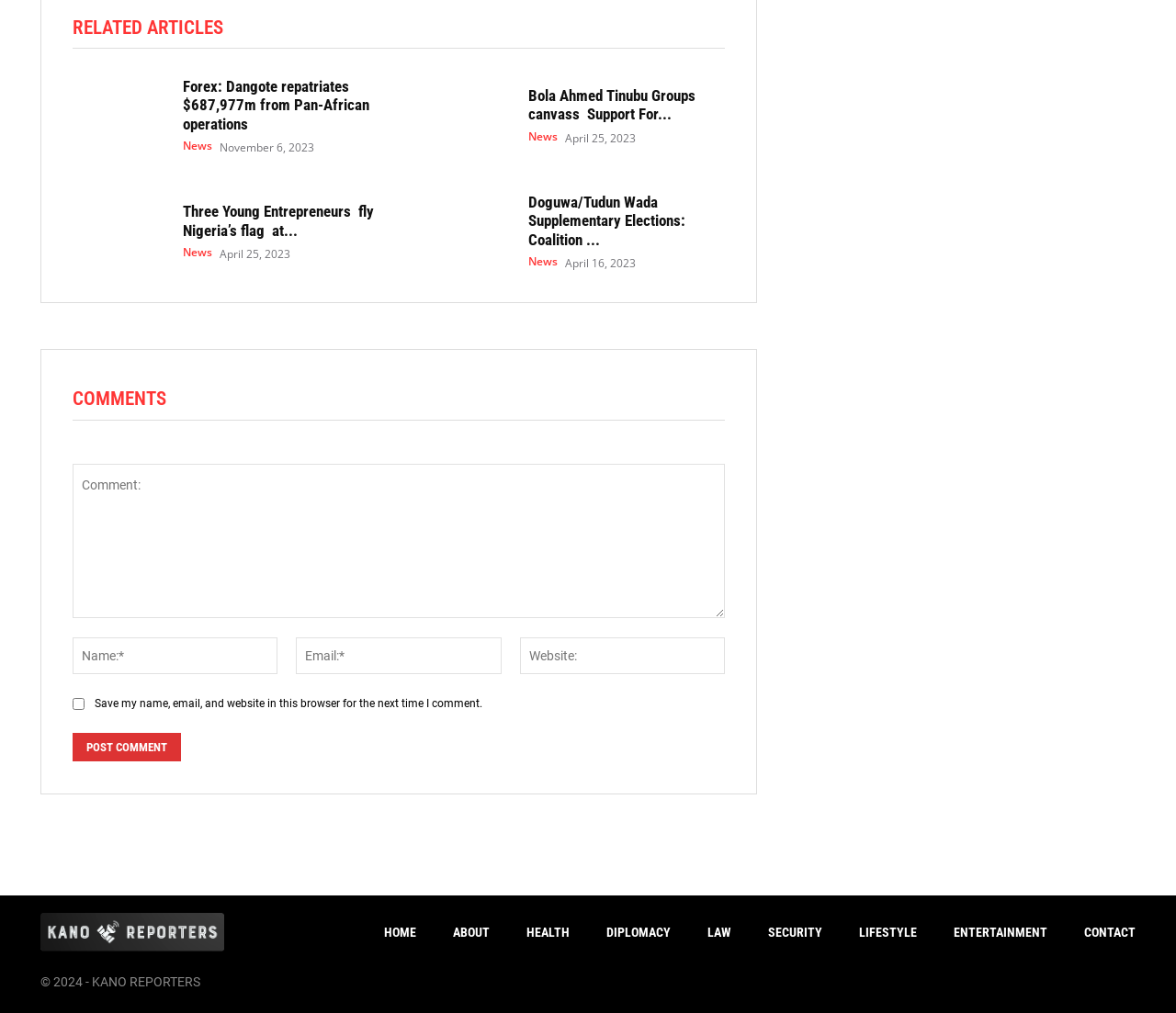Please give the bounding box coordinates of the area that should be clicked to fulfill the following instruction: "Advertise with us". The coordinates should be in the format of four float numbers from 0 to 1, i.e., [left, top, right, bottom].

None